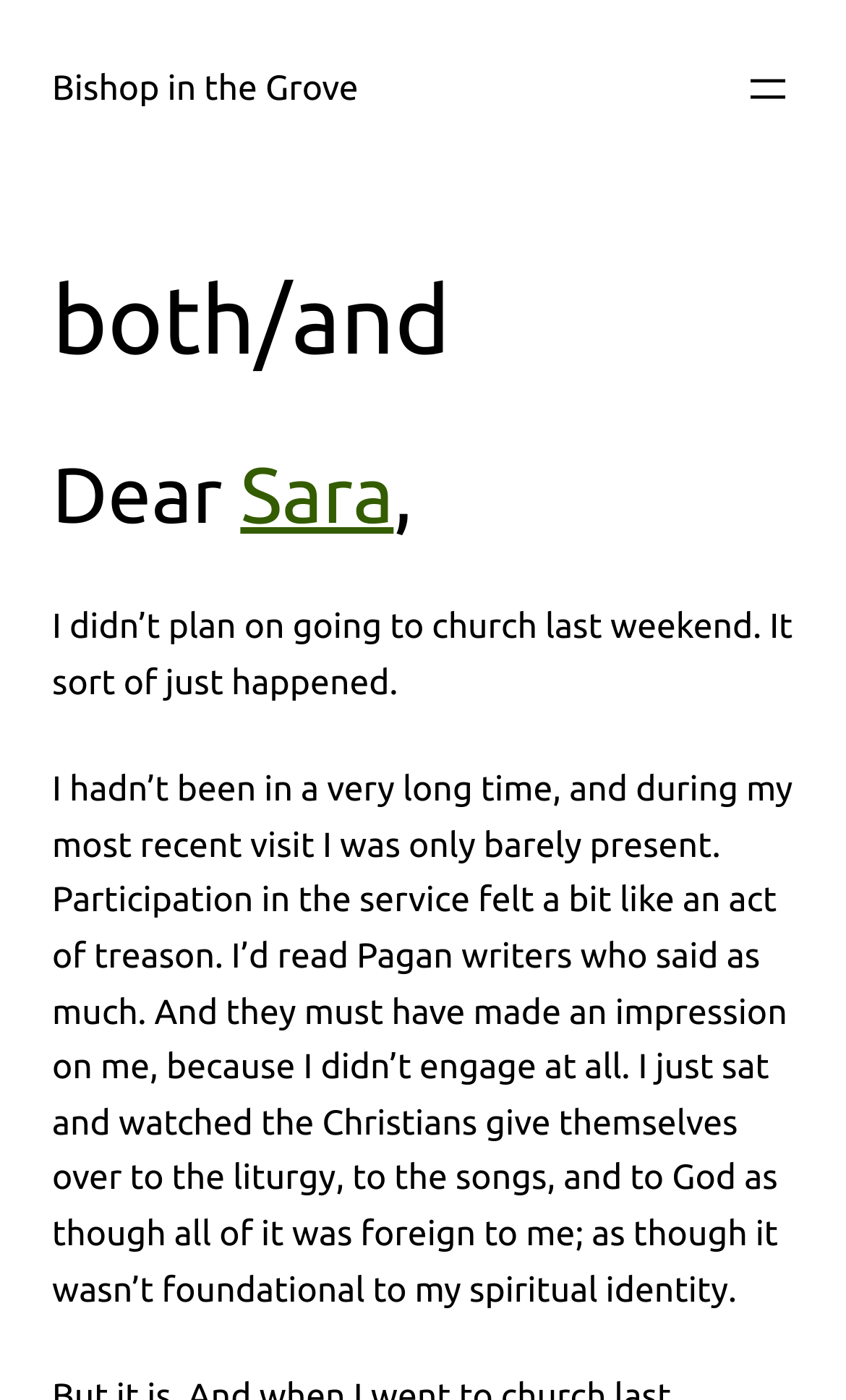Consider the image and give a detailed and elaborate answer to the question: 
How many paragraphs of text are there?

There are two paragraphs of text on the webpage, which can be identified by the StaticText elements with different bounding box coordinates. The first paragraph starts with 'I didn’t plan on going to church last weekend.' and the second paragraph starts with 'I hadn’t been in a very long time, and during my most recent visit I was only barely present.'